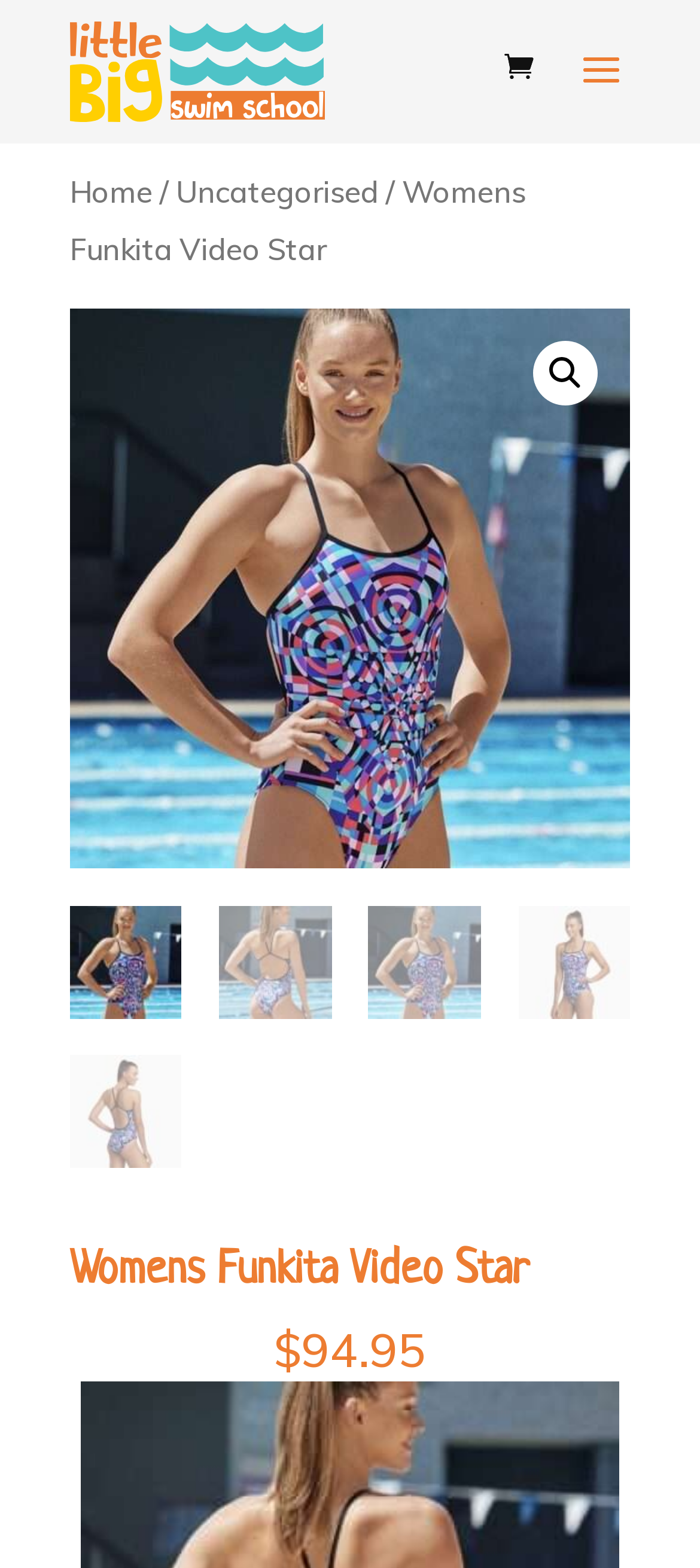Determine the bounding box coordinates for the HTML element mentioned in the following description: "alt="🔍"". The coordinates should be a list of four floats ranging from 0 to 1, represented as [left, top, right, bottom].

[0.762, 0.218, 0.854, 0.259]